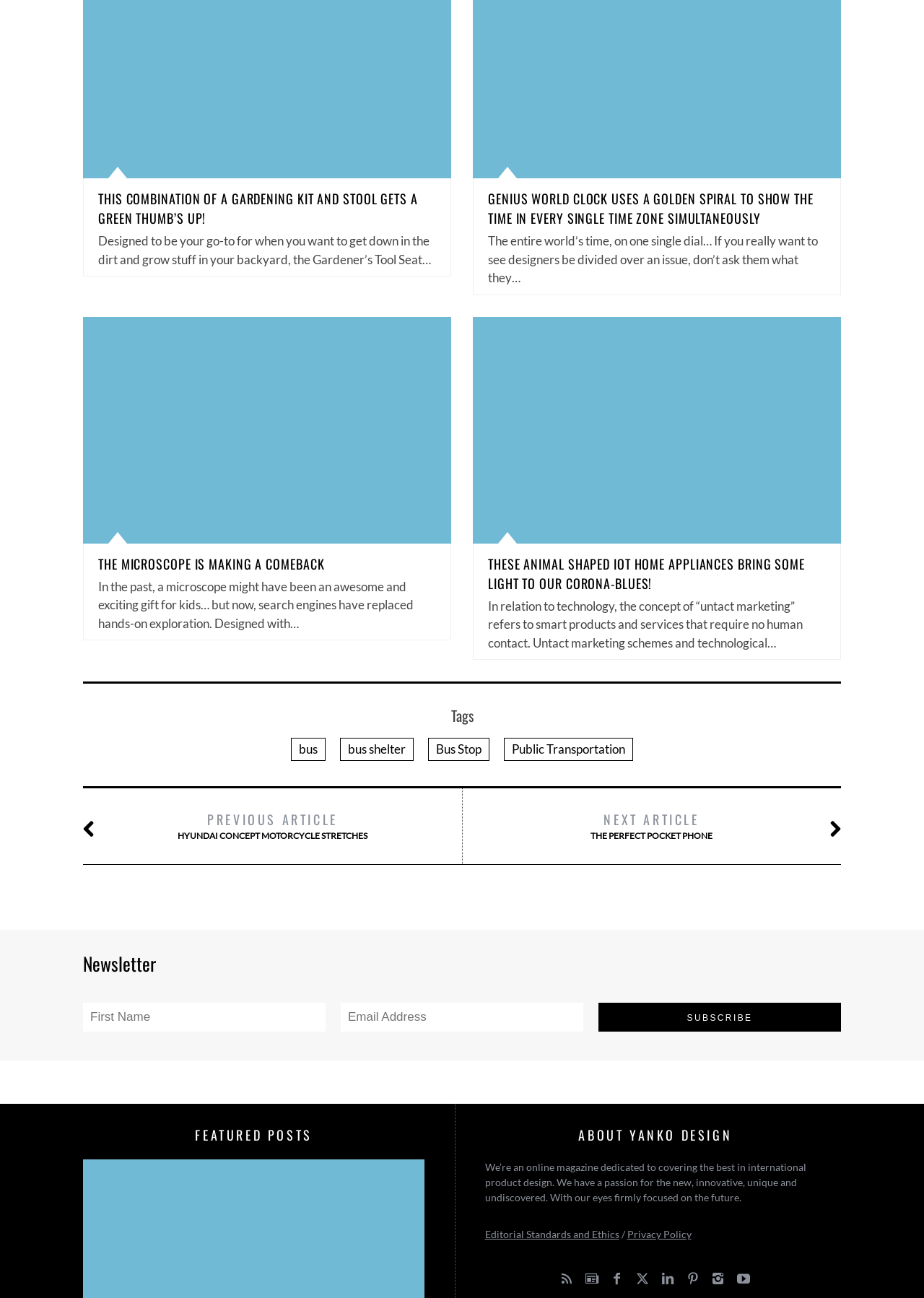Determine the bounding box coordinates for the UI element matching this description: "Editorial Standards and Ethics".

[0.525, 0.946, 0.67, 0.956]